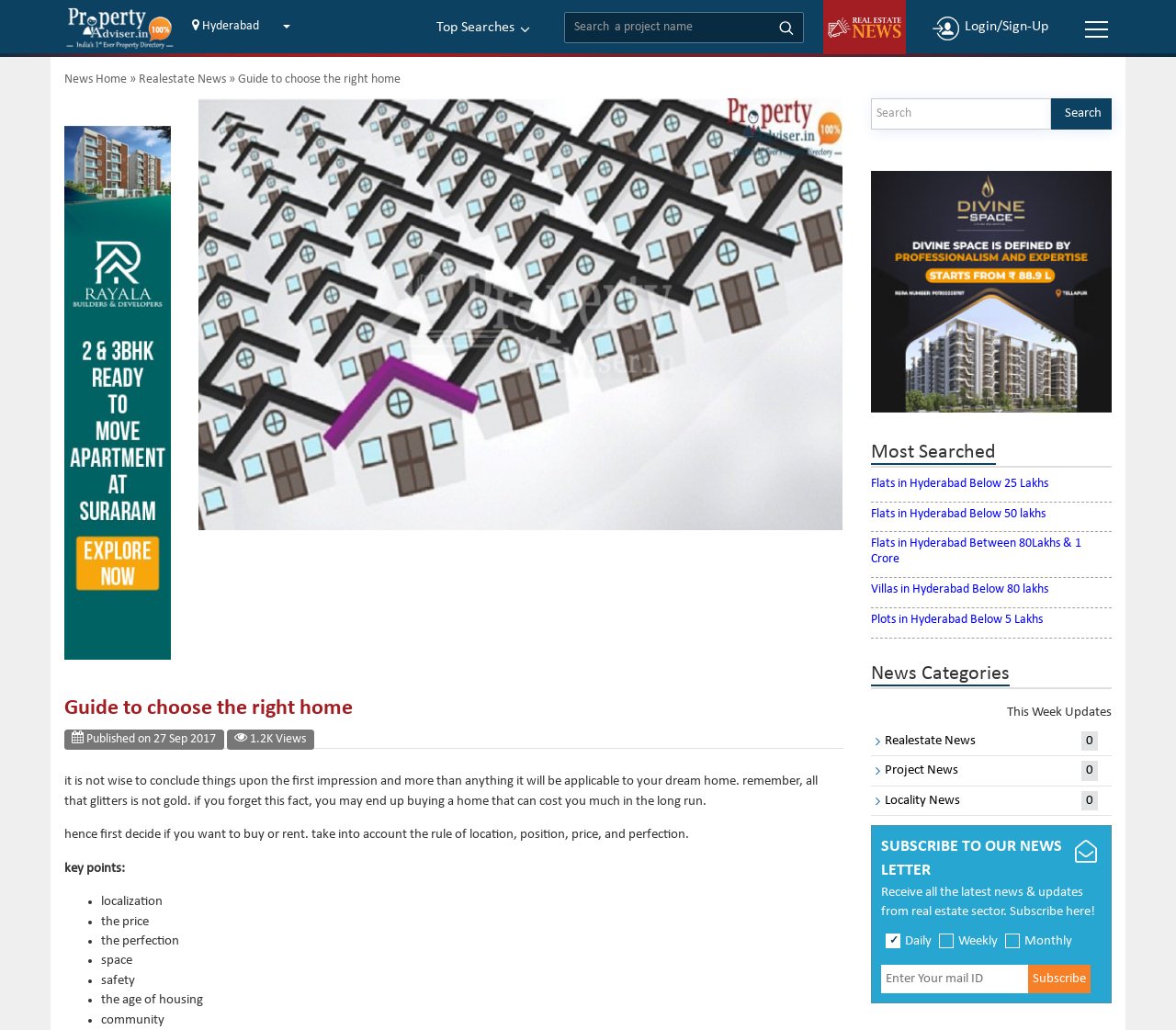Identify the bounding box coordinates for the element that needs to be clicked to fulfill this instruction: "Toggle navigation". Provide the coordinates in the format of four float numbers between 0 and 1: [left, top, right, bottom].

[0.918, 0.015, 0.945, 0.042]